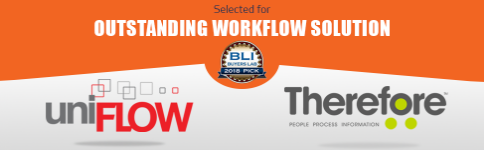What is the award mentioned in the headline?
Refer to the image and give a detailed answer to the question.

The bold headline explicitly states that the Canon products have been awarded for OUTSTANDING WORKFLOW SOLUTION, emphasizing their excellence in providing top-tier solutions for organizational efficiency and productivity.